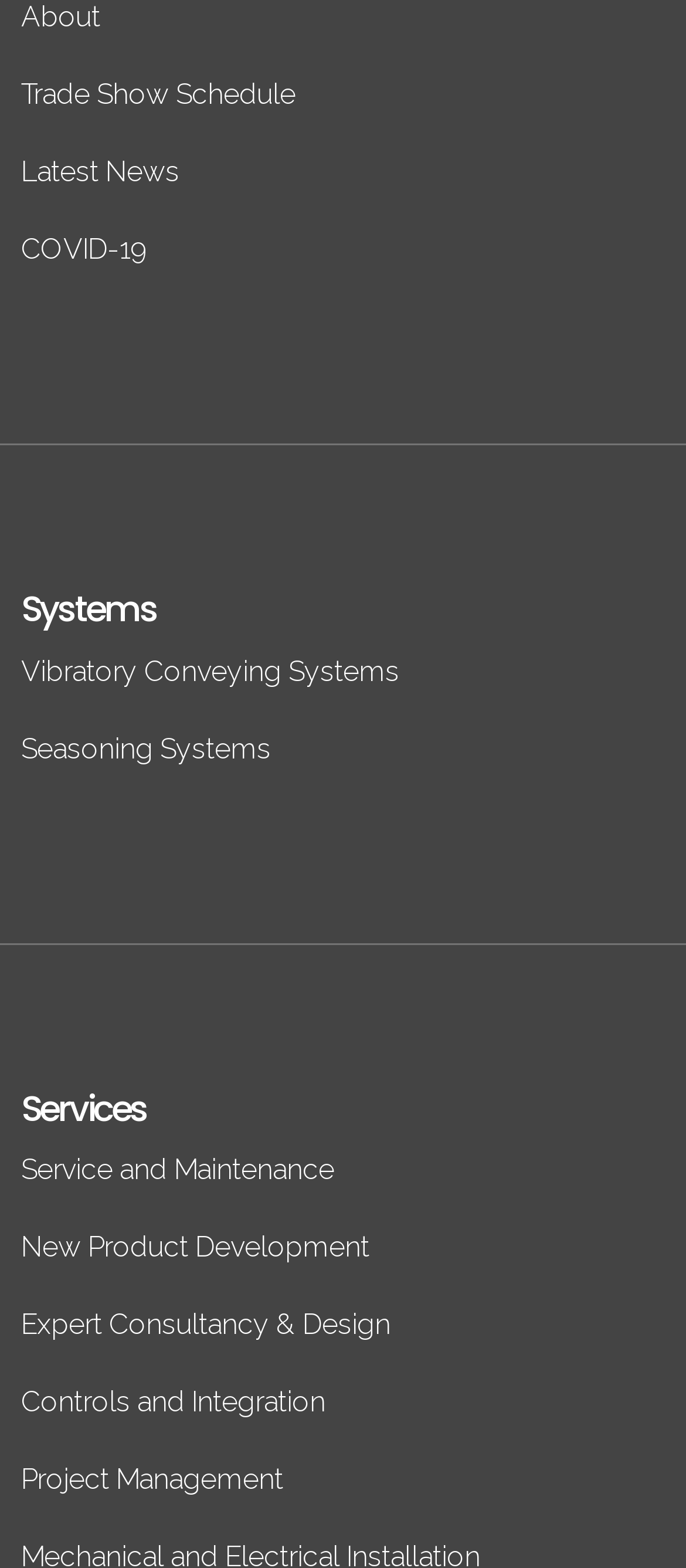Please answer the following question using a single word or phrase: How many headings are on the webpage?

2